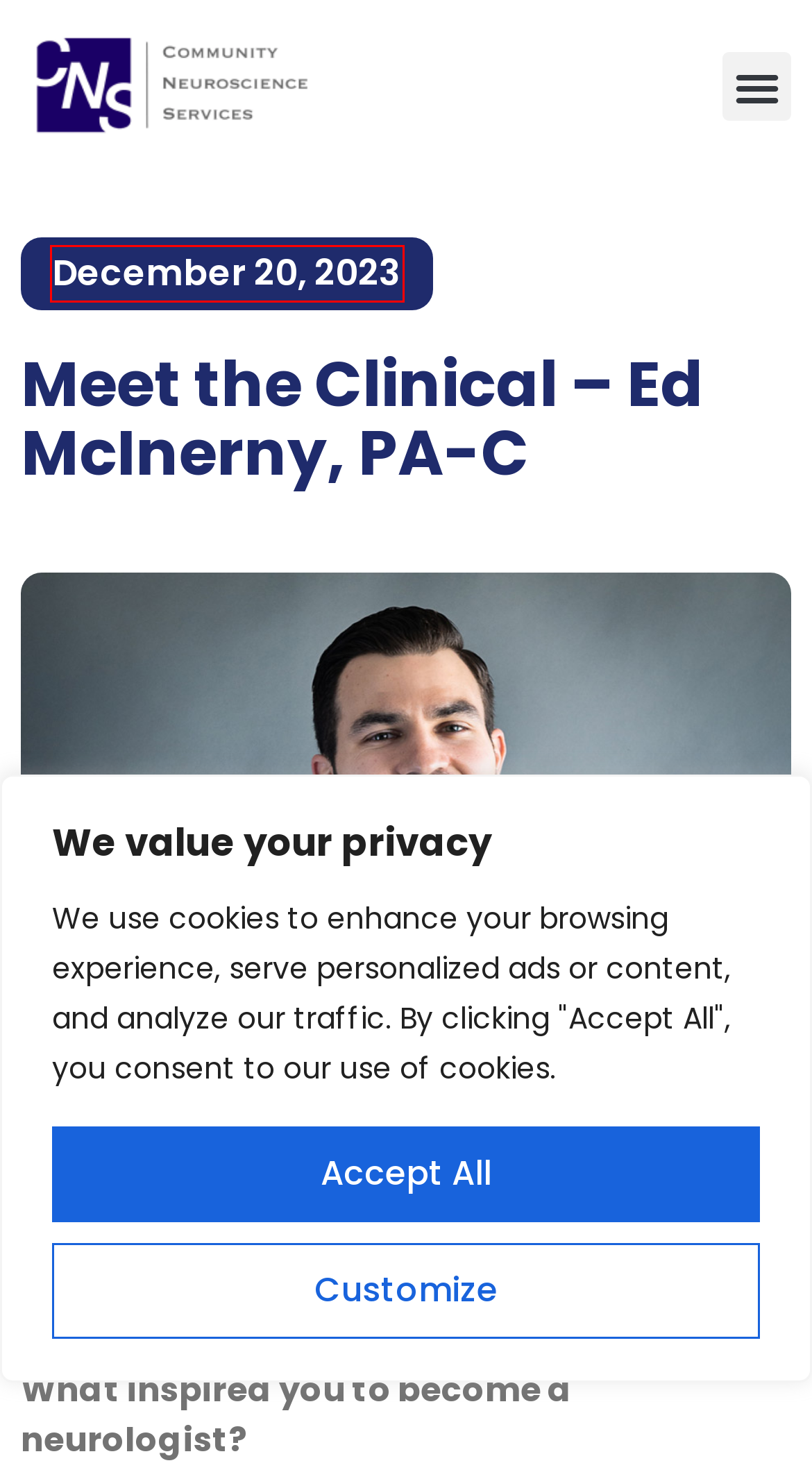Look at the screenshot of a webpage, where a red bounding box highlights an element. Select the best description that matches the new webpage after clicking the highlighted element. Here are the candidates:
A. Learn About Neurological Conditions Archives - Neuro Science
B. Patient Forms - Neuro Science
C. Prescriptions and Refills - Neuro Science
D. Blog - Neuro Science
E. Uncategorized Archives - Neuro Science
F. Brain Healthy Breakfast - Smoked Salmon and Cream Cheese Bagel - Neuro Science
G. December 20, 2023 - Neuro Science
H. Multiple Sclerosis: Exploring the Basics and Types of MS - Neuro Science

G